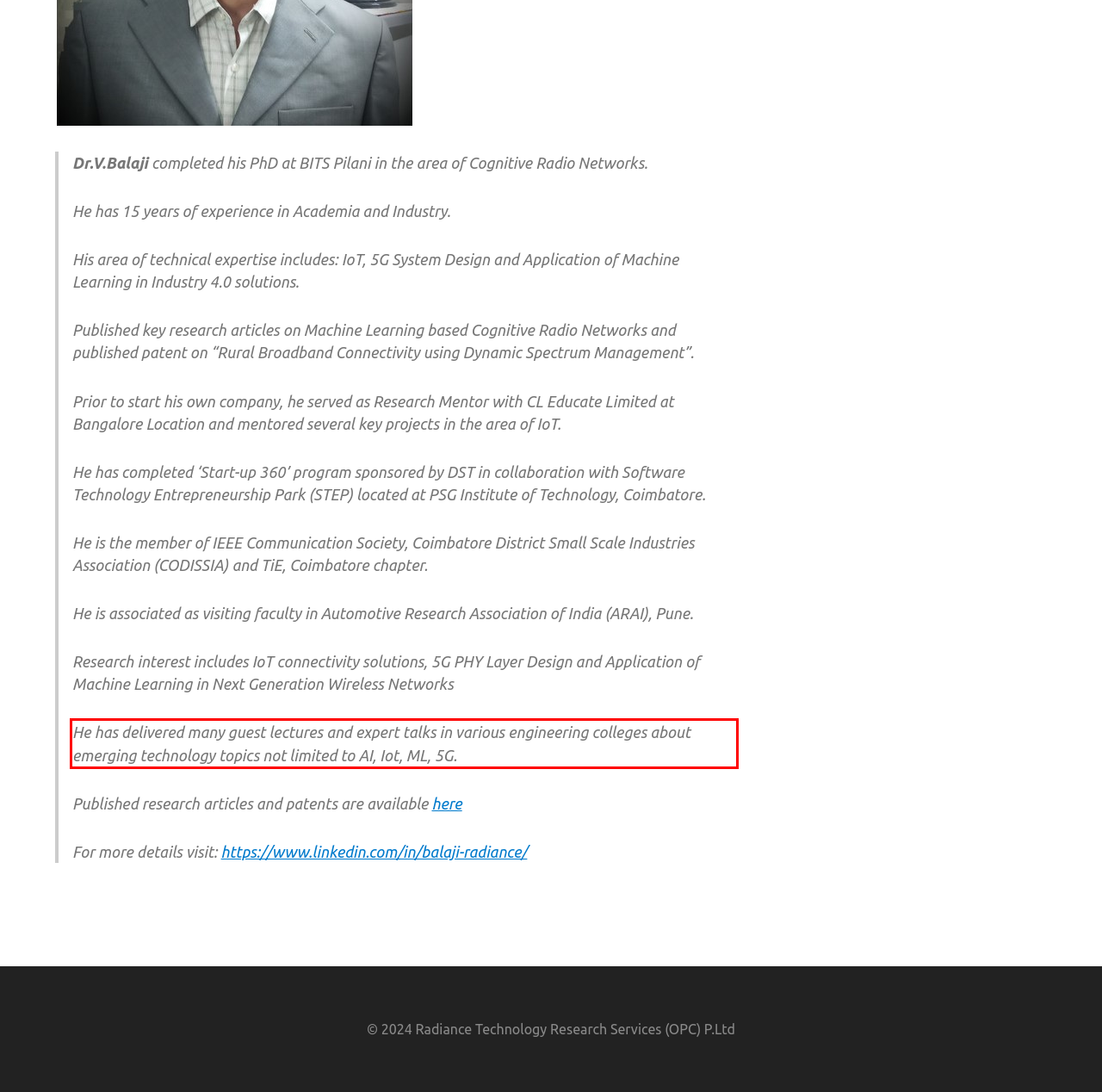Perform OCR on the text inside the red-bordered box in the provided screenshot and output the content.

He has delivered many guest lectures and expert talks in various engineering colleges about emerging technology topics not limited to AI, Iot, ML, 5G.